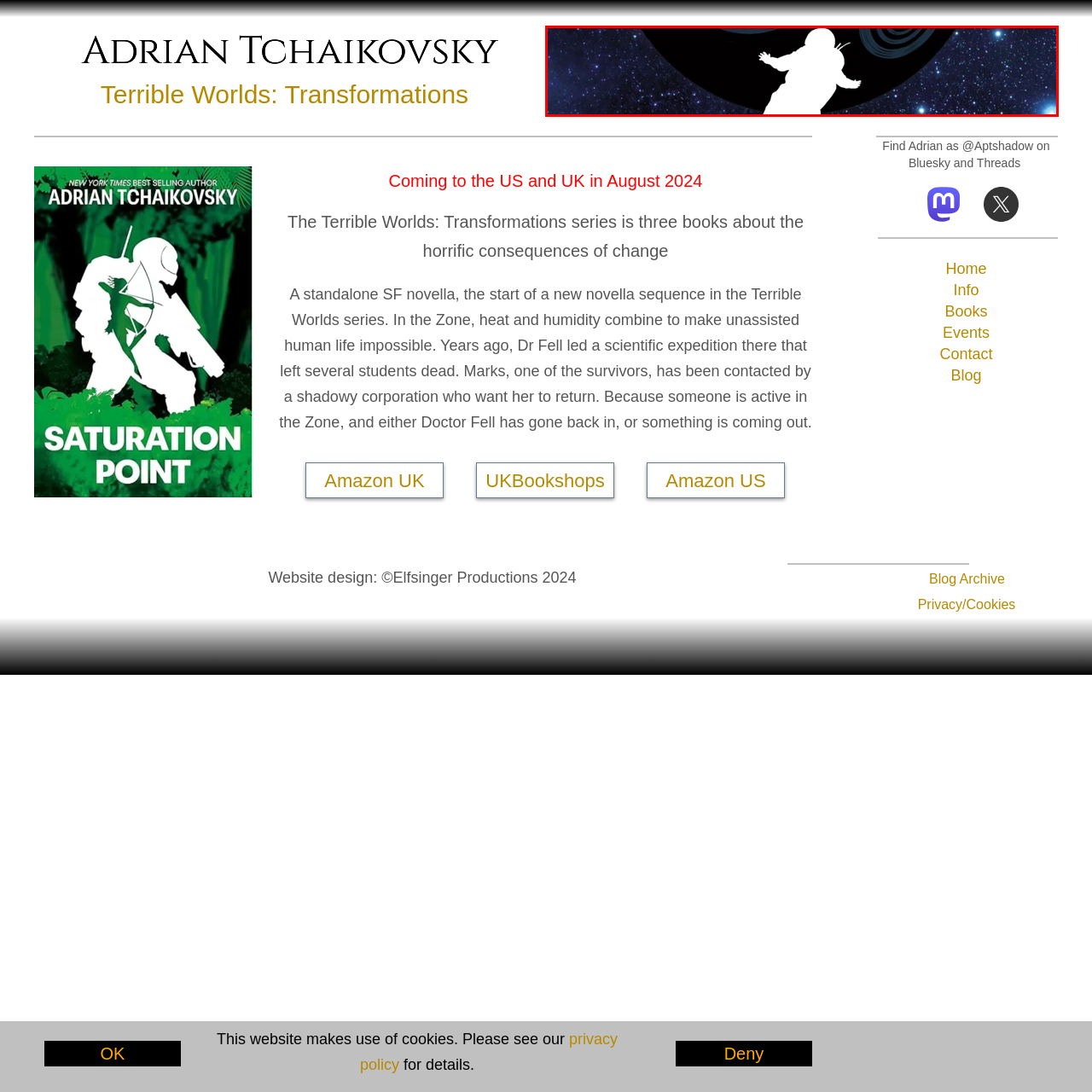Elaborate on the visual content inside the red-framed section with detailed information.

The image features a striking silhouette of an astronaut floating in space, set against a backdrop of swirling patterns and a starry cosmic environment. The astronaut, depicted in white, appears to be gracefully maneuvering with arms outstretched, suggesting a sense of exploration and freedom in the vastness of space. The dark background contrasts with the white figure, emphasizing the mysterious and expansive nature of the universe. This visual ties into the themes of science fiction and adventure, resonating with the works of Adrian Tchaikovsky, particularly within the context of his series "Terrible Worlds: Transformations." The imagery encapsulates the essence of interstellar journeys and the unknown challenges that lie ahead in the narrative.